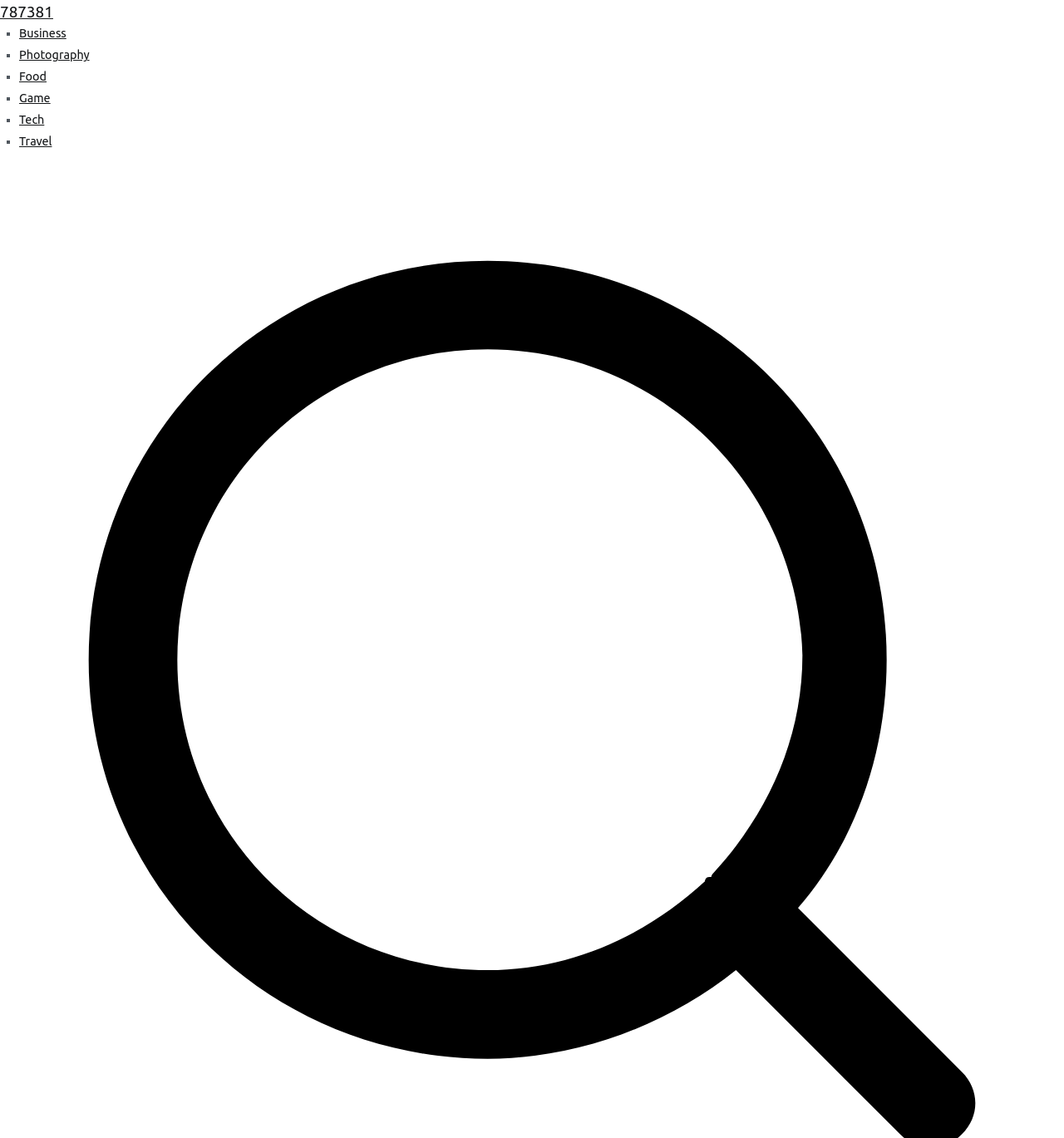Give a concise answer using one word or a phrase to the following question:
How many categories are listed on the webpage?

6